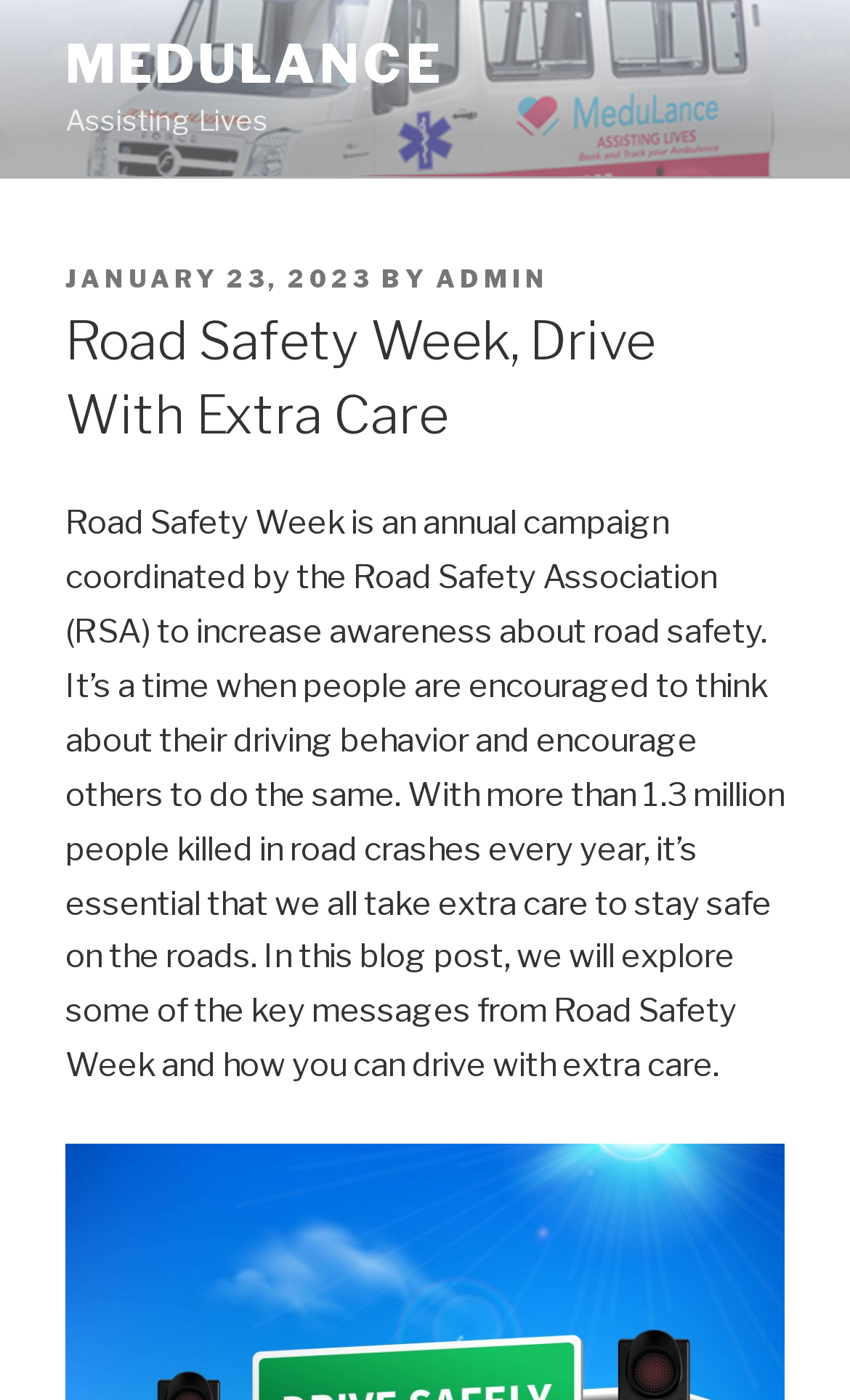Please find and report the primary heading text from the webpage.

Road Safety Week, Drive With Extra Care